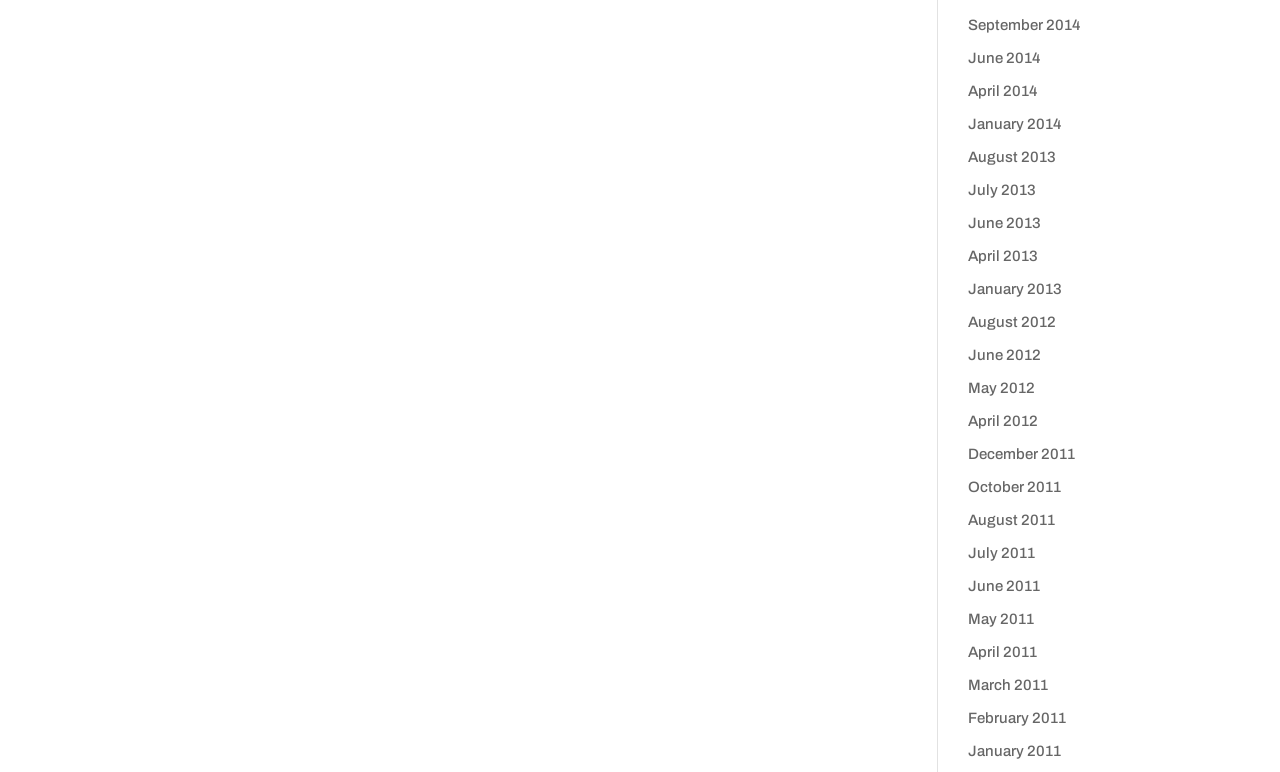Determine the bounding box for the described UI element: "February 2011".

[0.756, 0.92, 0.833, 0.941]